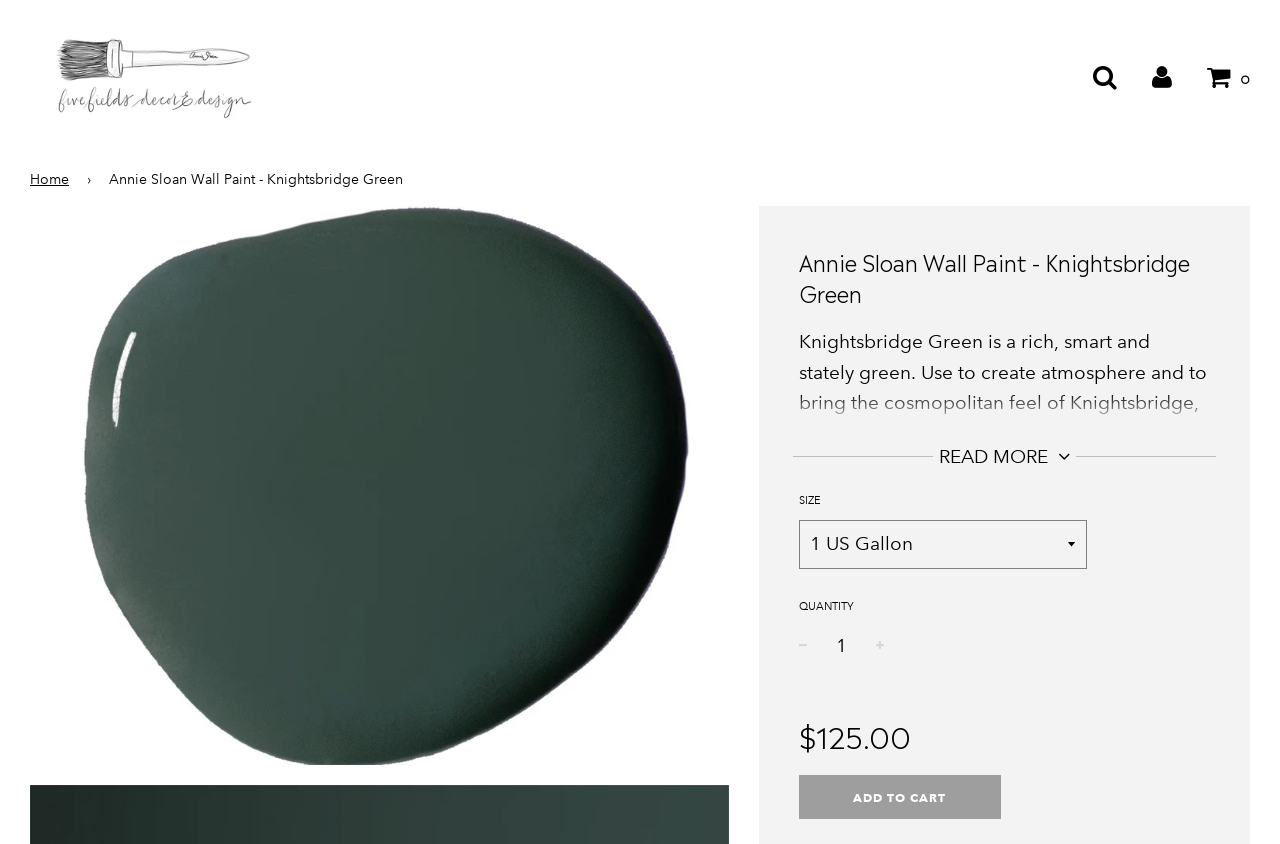Please provide a comprehensive response to the question below by analyzing the image: 
What is the purpose of the 'READ MORE' link?

I found the answer by looking at the link element with the text 'READ MORE' which is located below the description of the paint, and reasoning that it is used to provide more information about the paint.